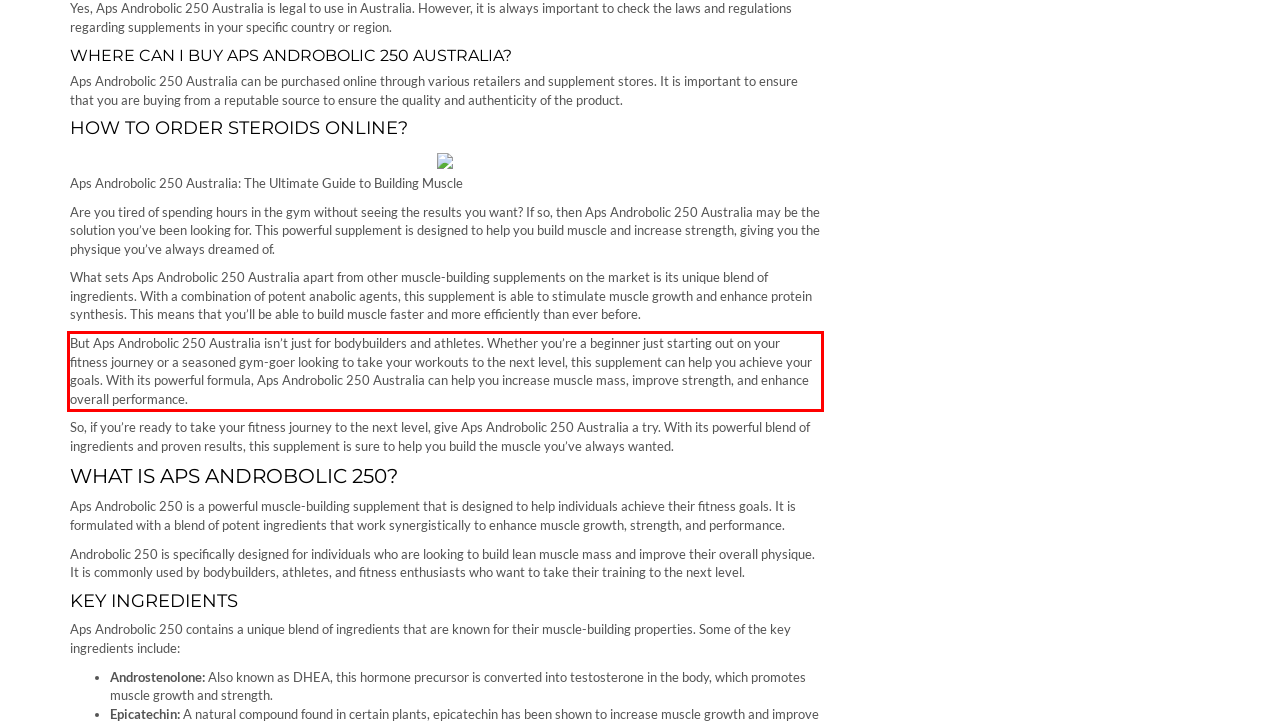You have a screenshot of a webpage with a UI element highlighted by a red bounding box. Use OCR to obtain the text within this highlighted area.

But Aps Androbolic 250 Australia isn’t just for bodybuilders and athletes. Whether you’re a beginner just starting out on your fitness journey or a seasoned gym-goer looking to take your workouts to the next level, this supplement can help you achieve your goals. With its powerful formula, Aps Androbolic 250 Australia can help you increase muscle mass, improve strength, and enhance overall performance.